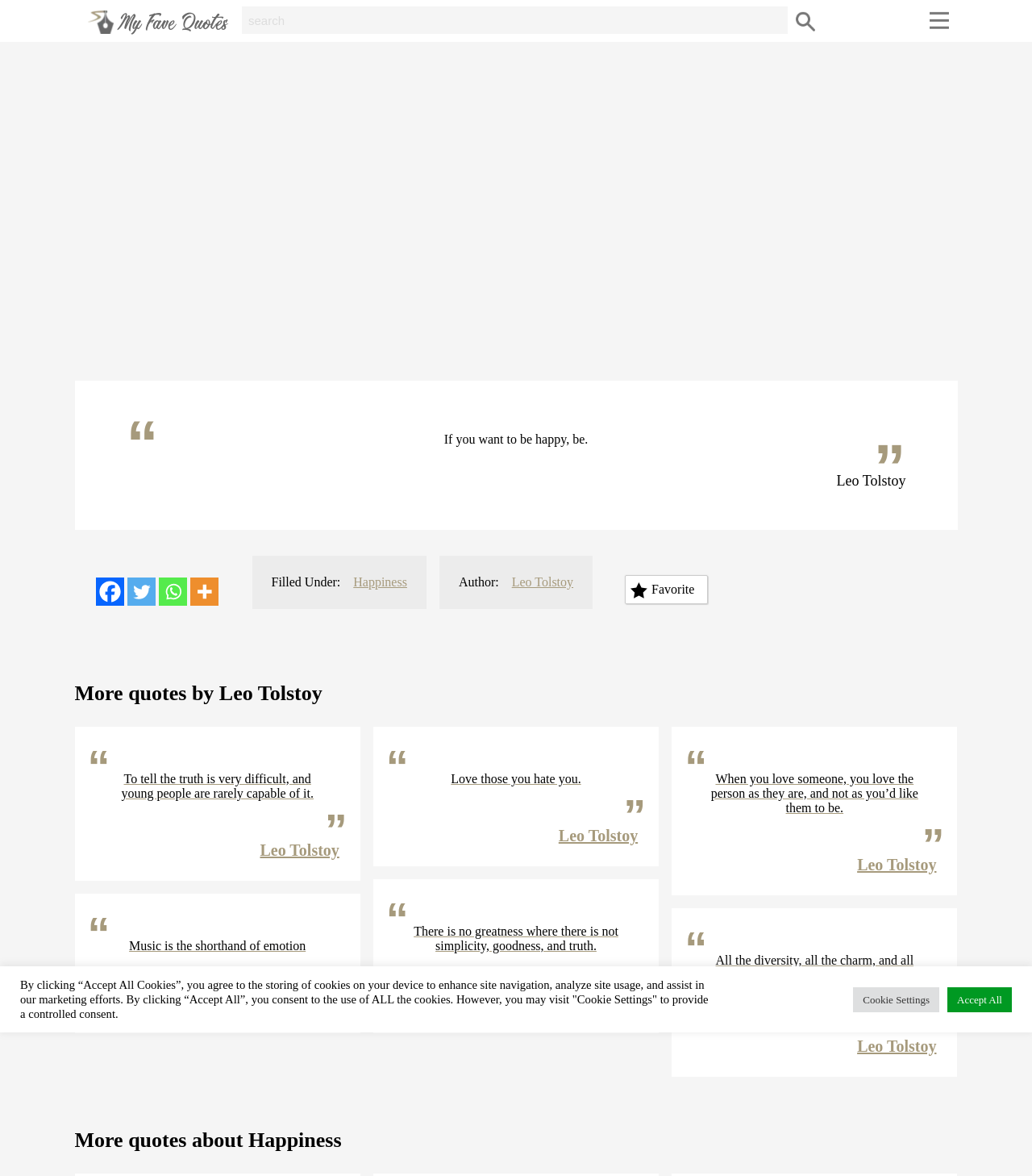Please indicate the bounding box coordinates of the element's region to be clicked to achieve the instruction: "Search for a quote". Provide the coordinates as four float numbers between 0 and 1, i.e., [left, top, right, bottom].

[0.234, 0.005, 0.763, 0.029]